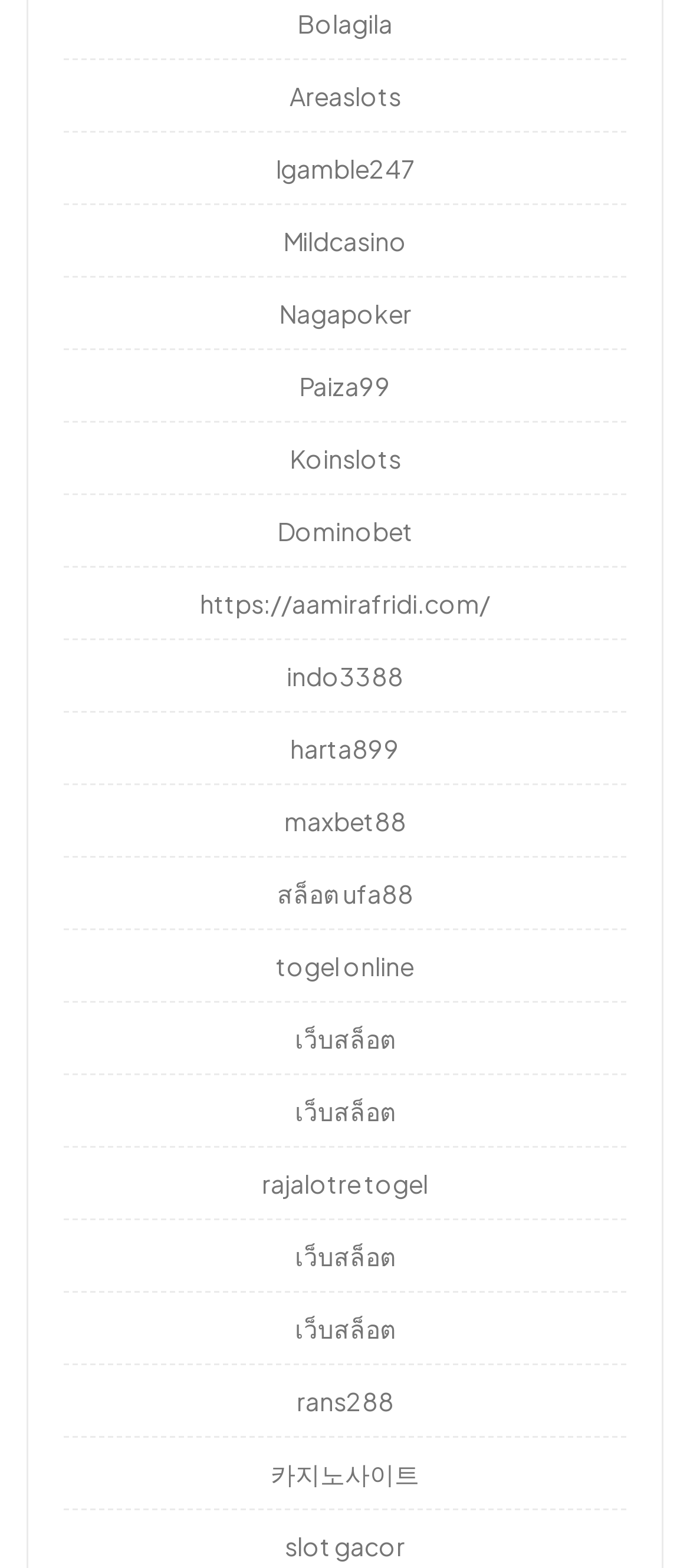What is the link that has 'togel online' as its text?
Answer with a single word or short phrase according to what you see in the image.

togel online